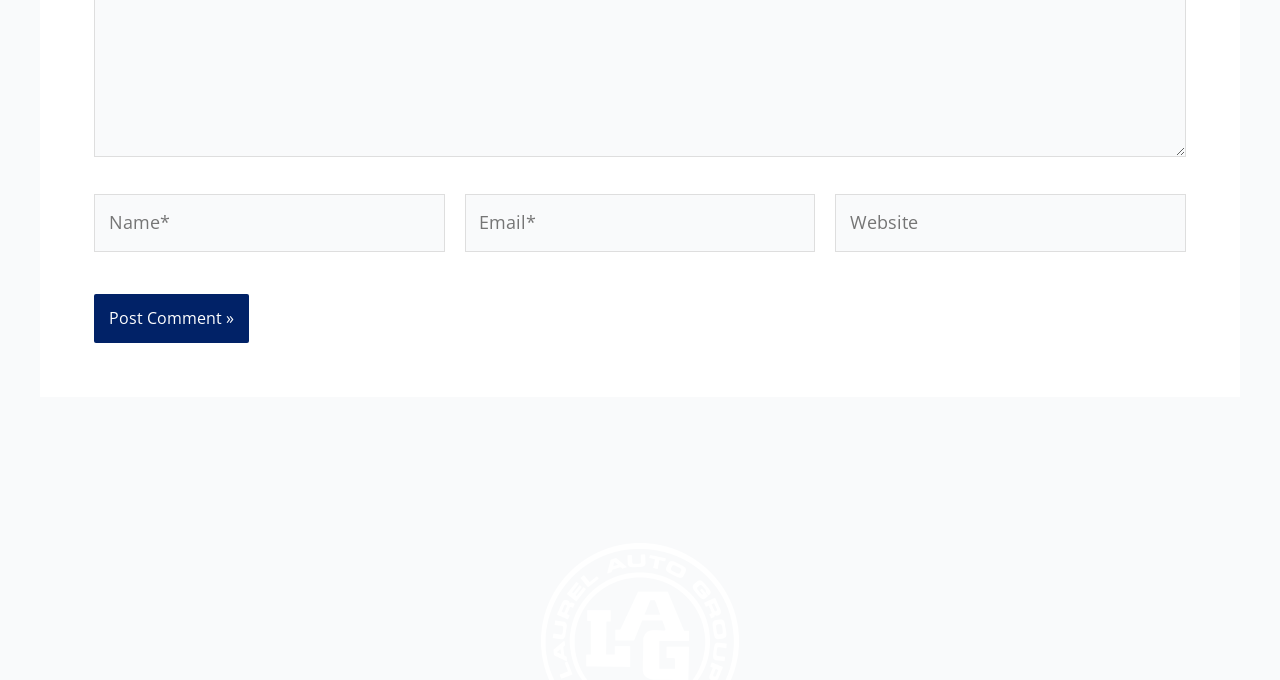How many fields are required to post a comment? Observe the screenshot and provide a one-word or short phrase answer.

2